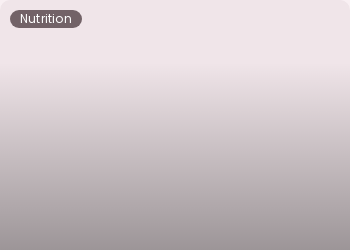Describe the scene depicted in the image with great detail.

The image presents a vibrant bowl of assorted fruit, beautifully arranged and rich in color, symbolizing healthy nutrition. This visual complements the article titled "Vitamin Deficiency Statistics UK – How many people are deficient in Vitamins D, B9 and B12?" which seeks to highlight important nutritional information. The bowl's arrangement emphasizes the significance of fruits in a balanced diet, serving as an invitation to explore more about nutrition and its impact on health. The overall aesthetic reinforces the message of wellness and the importance of fruit consumption in maintaining optimal health.